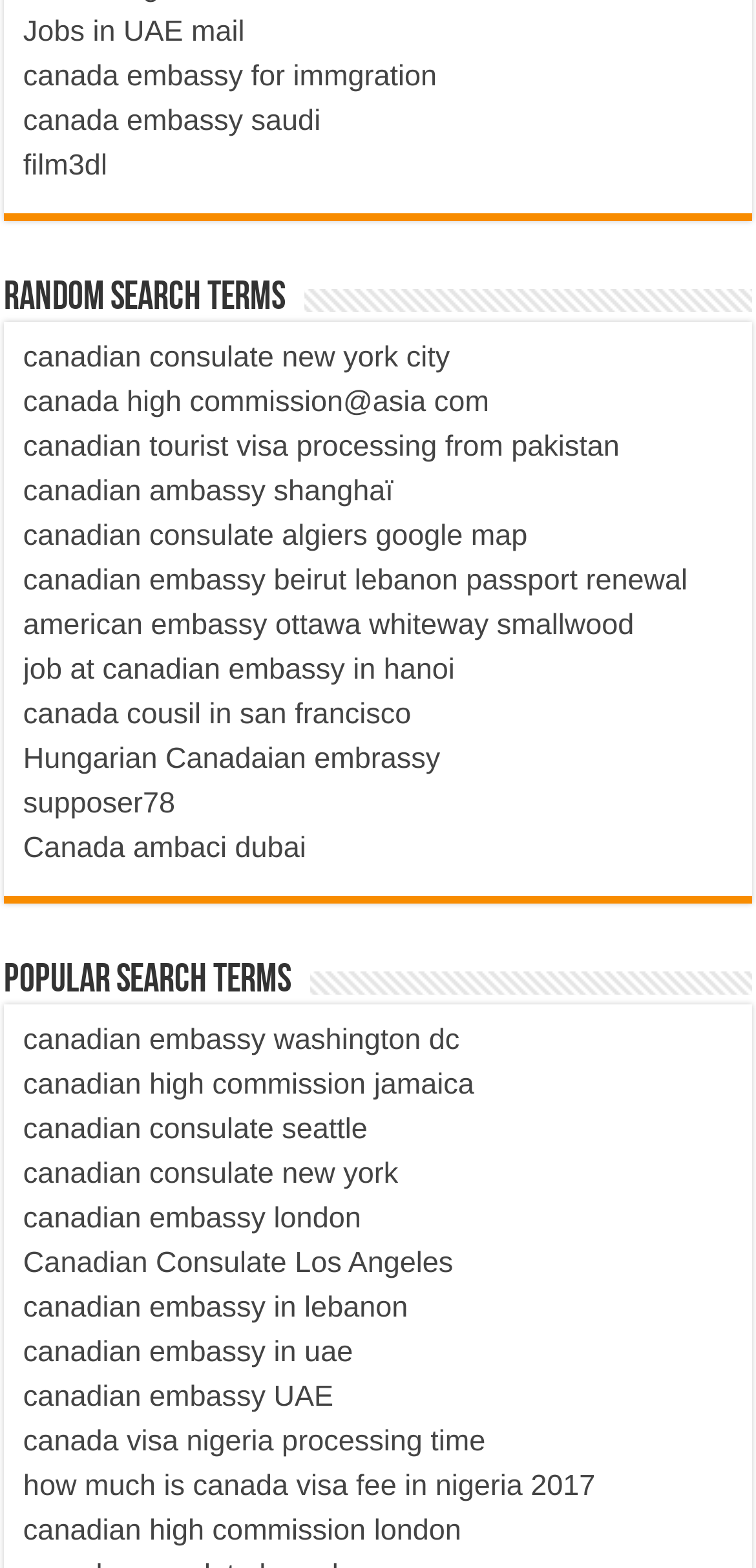Indicate the bounding box coordinates of the element that needs to be clicked to satisfy the following instruction: "Learn about the Canadian embassy in UAE". The coordinates should be four float numbers between 0 and 1, i.e., [left, top, right, bottom].

[0.031, 0.852, 0.467, 0.873]